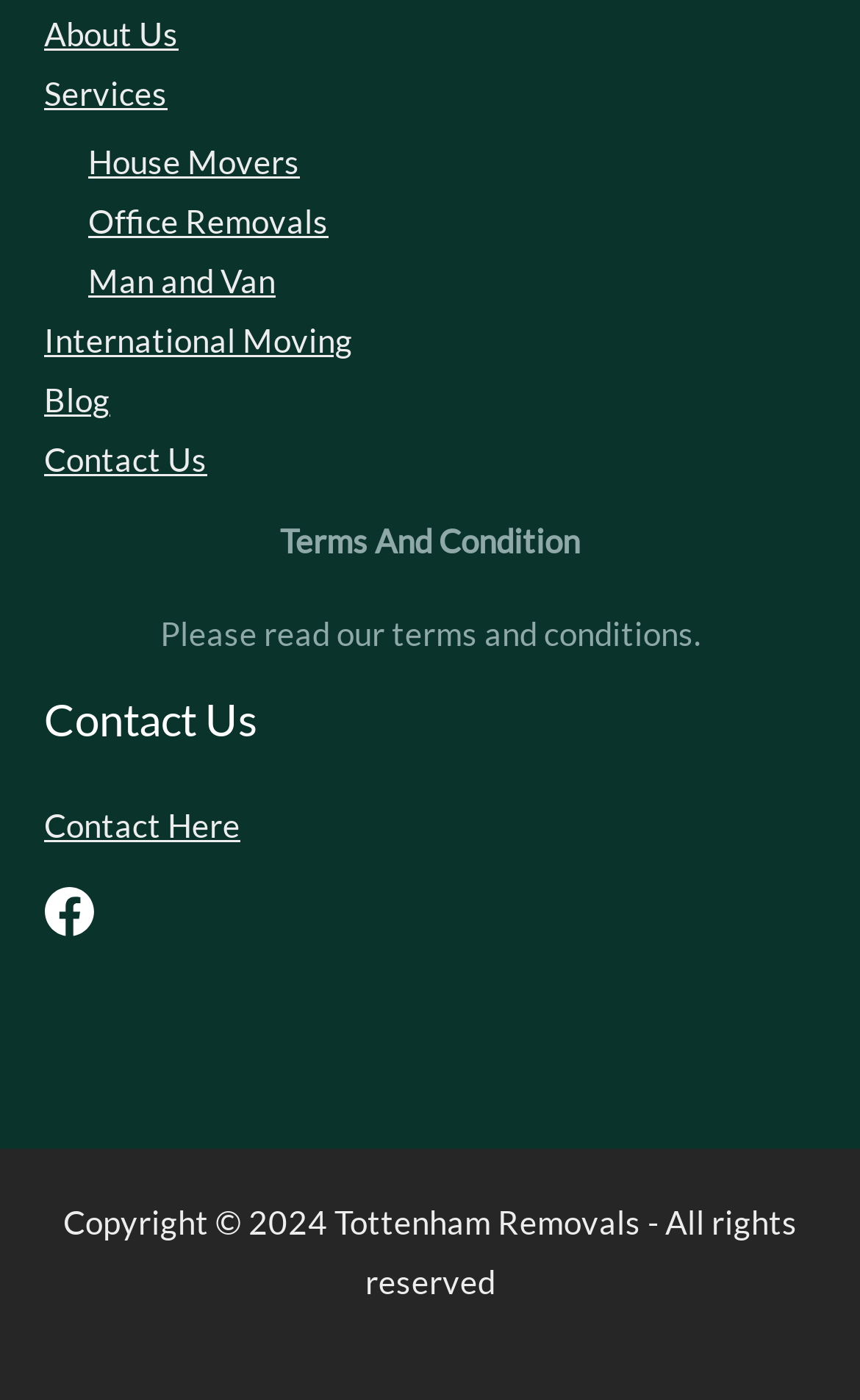Determine the bounding box coordinates of the clickable element necessary to fulfill the instruction: "Click About Us". Provide the coordinates as four float numbers within the 0 to 1 range, i.e., [left, top, right, bottom].

[0.051, 0.011, 0.208, 0.038]